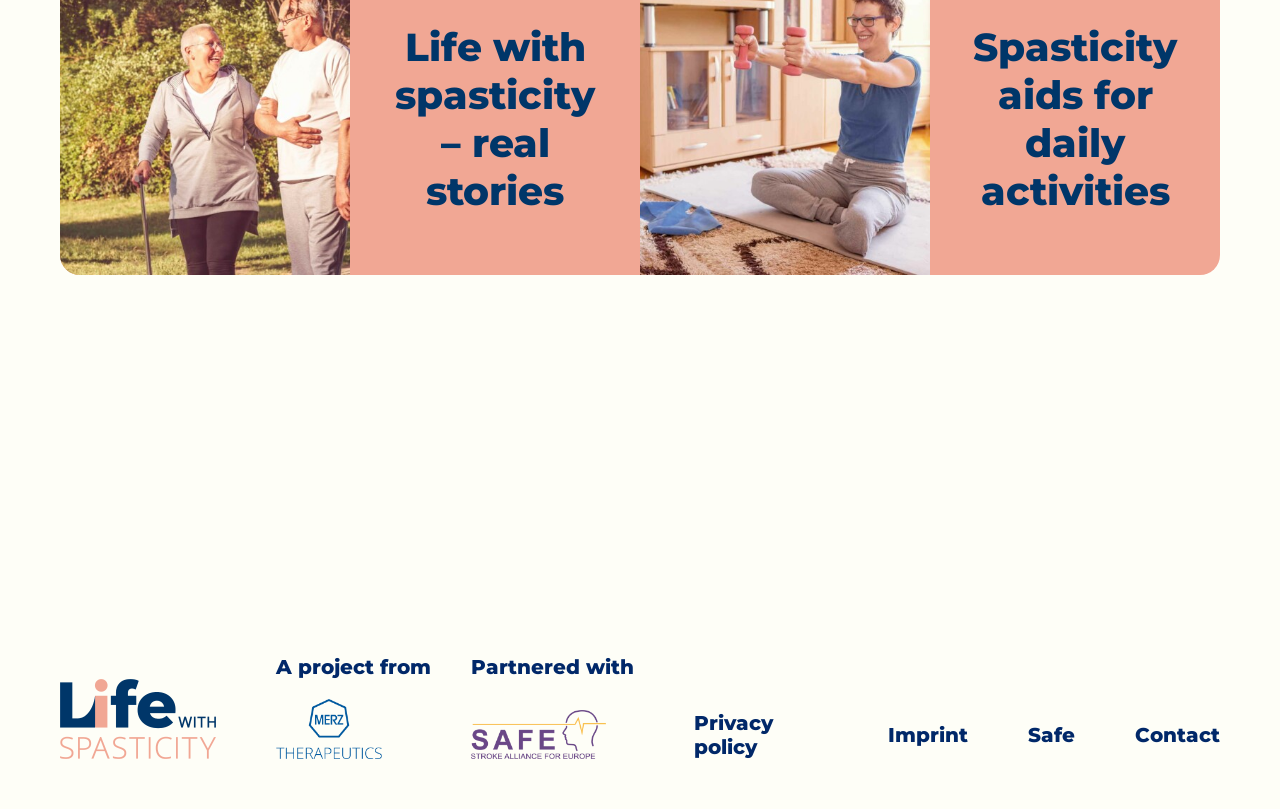Determine the bounding box coordinates of the UI element that matches the following description: "title="Life with Spasticity"". The coordinates should be four float numbers between 0 and 1 in the format [left, top, right, bottom].

[0.047, 0.839, 0.169, 0.938]